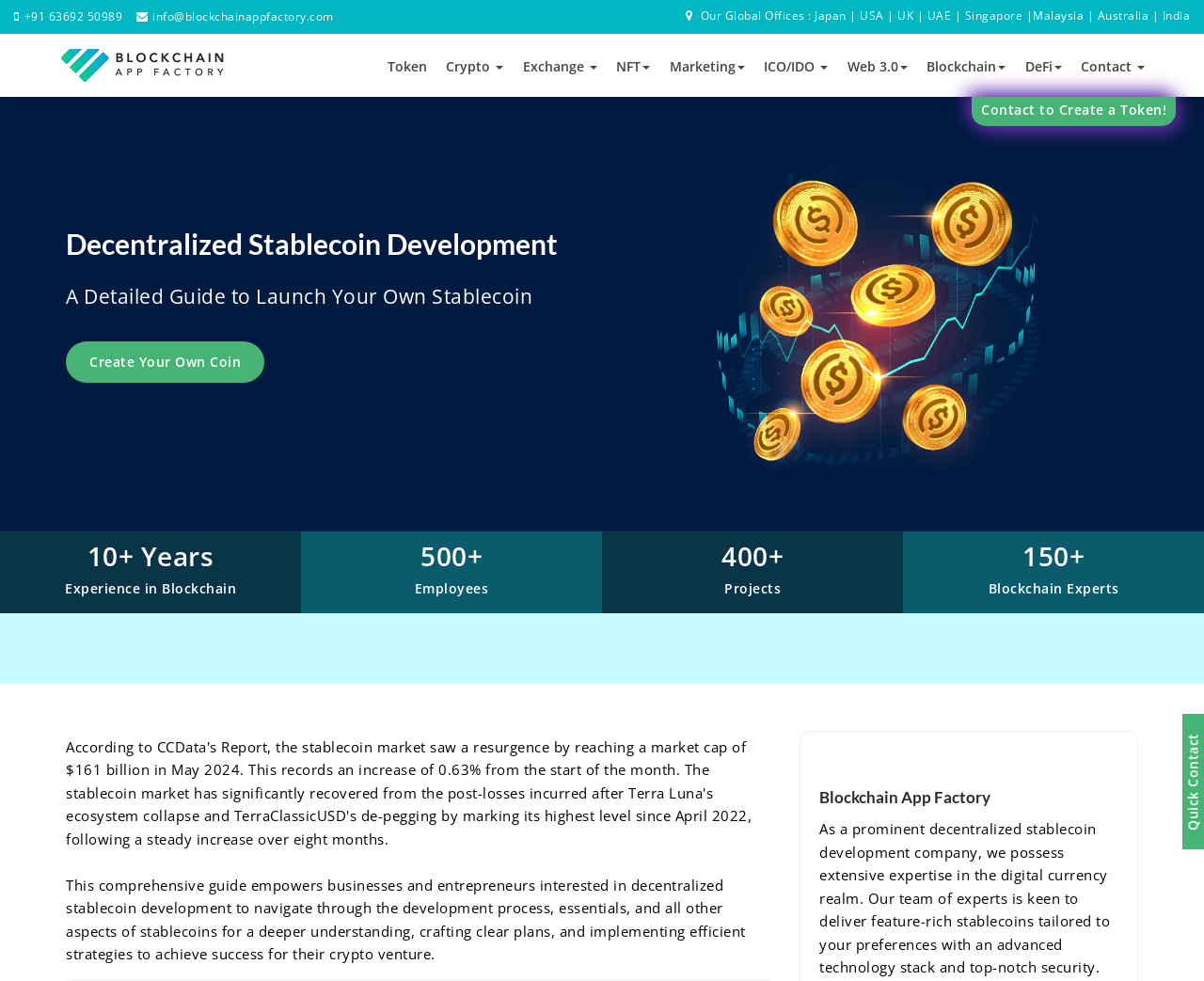Find the bounding box coordinates of the element you need to click on to perform this action: 'Contact to Create a Token!'. The coordinates should be represented by four float values between 0 and 1, in the format [left, top, right, bottom].

[0.815, 0.102, 0.969, 0.12]